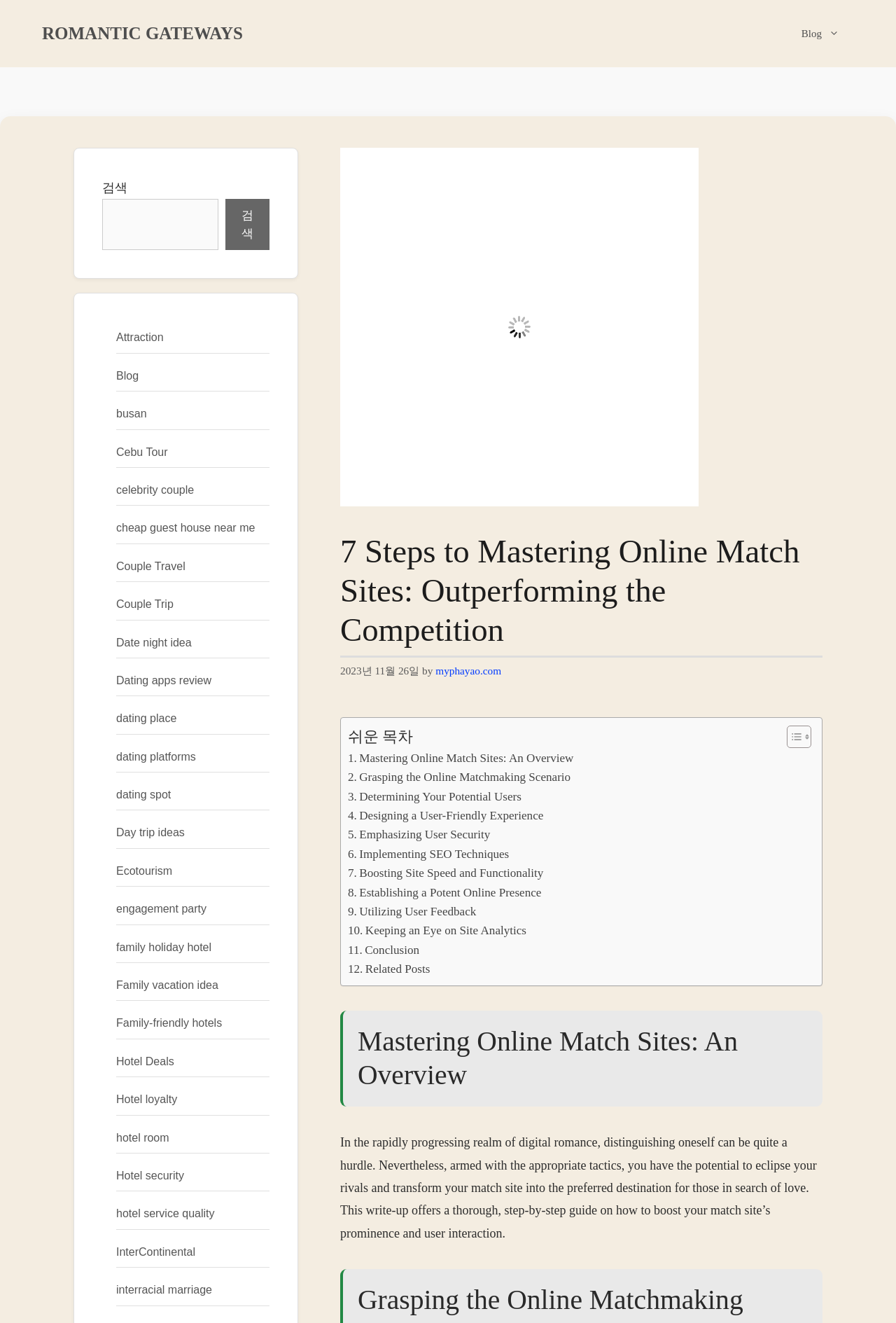Use a single word or phrase to answer the question:
What is the author of the article?

myphayao.com